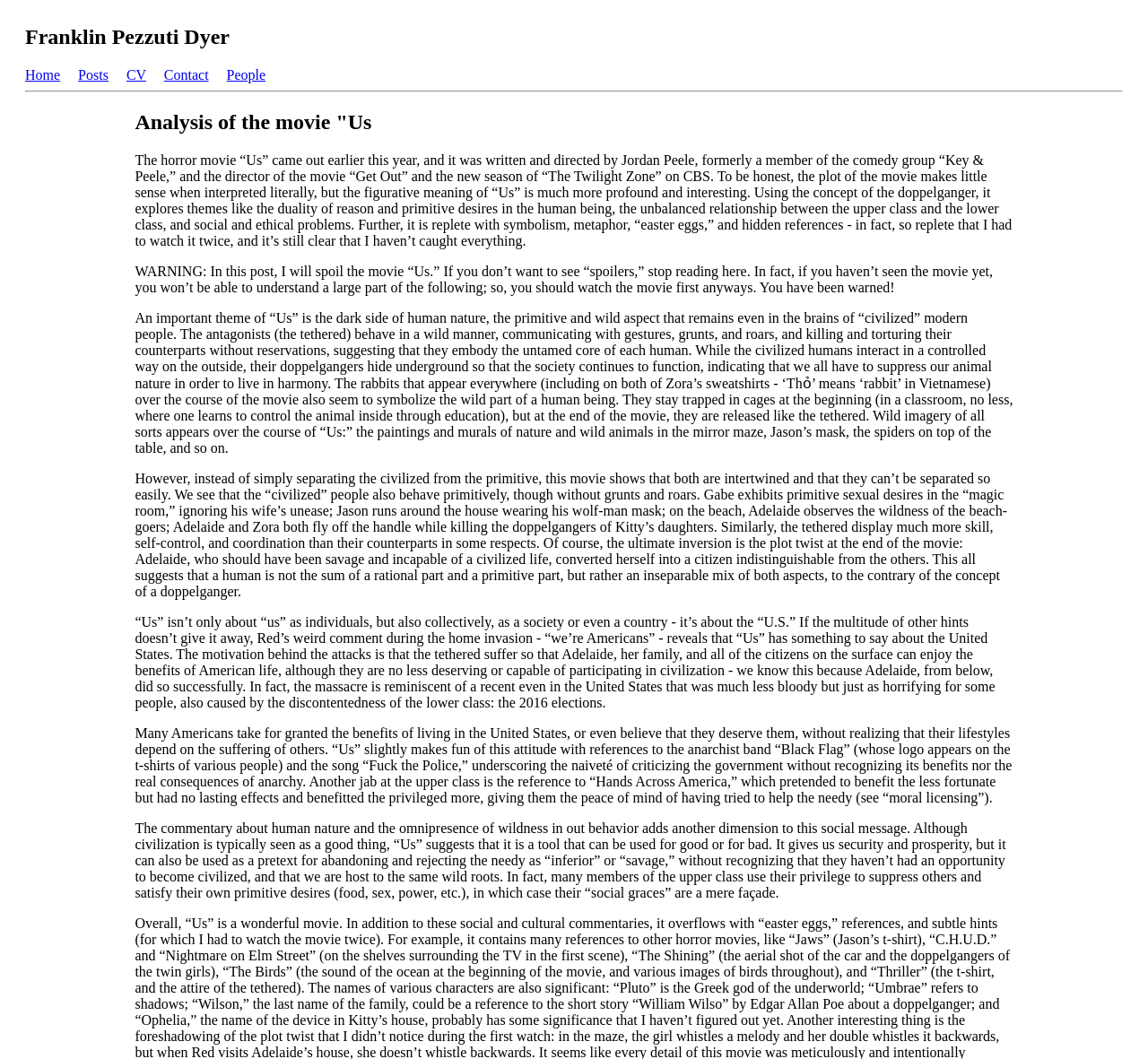Use a single word or phrase to answer this question: 
What is the title of the analysis on this webpage?

Analysis of the movie 'Us'